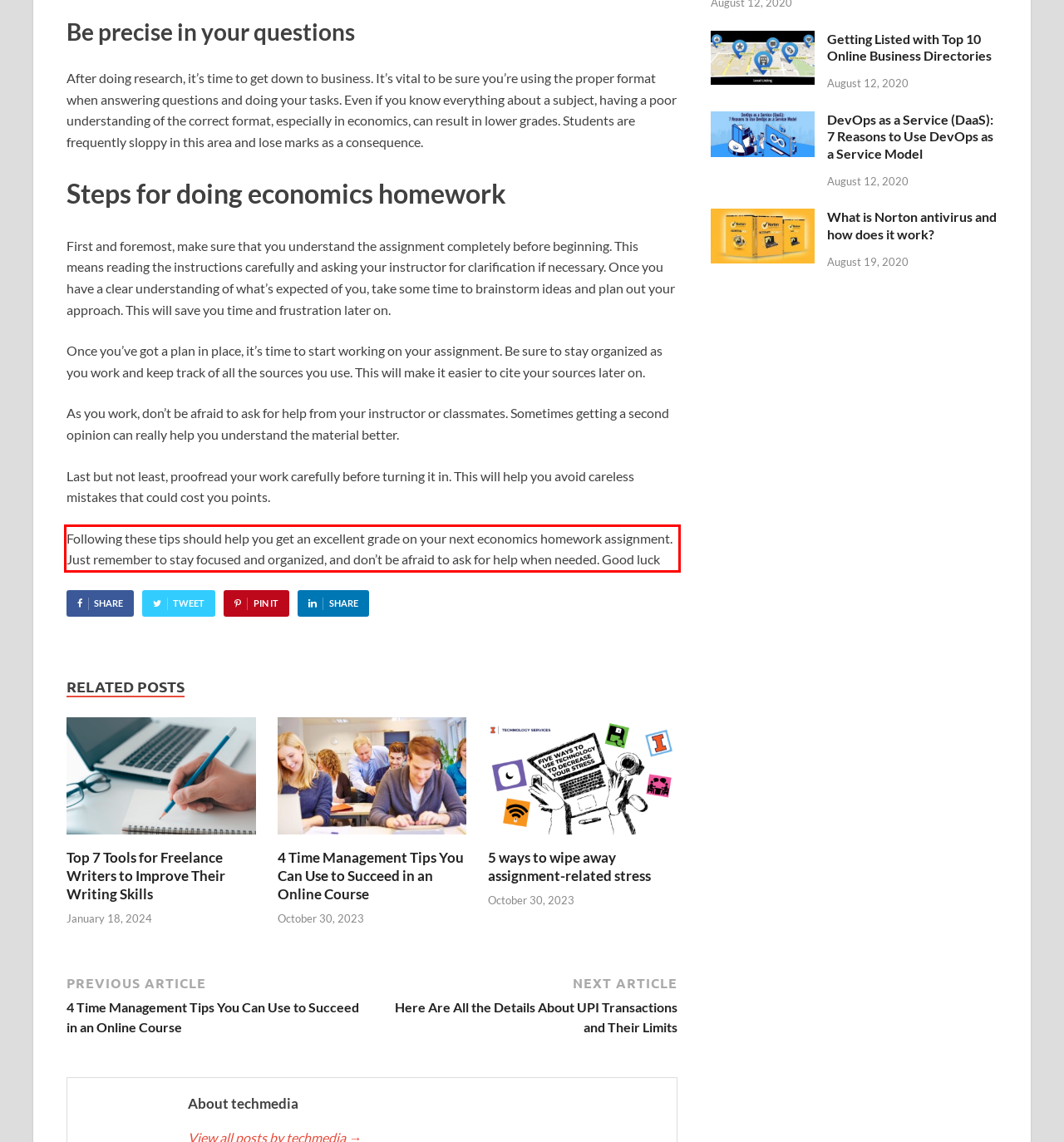Look at the webpage screenshot and recognize the text inside the red bounding box.

Following these tips should help you get an excellent grade on your next economics homework assignment. Just remember to stay focused and organized, and don’t be afraid to ask for help when needed. Good luck